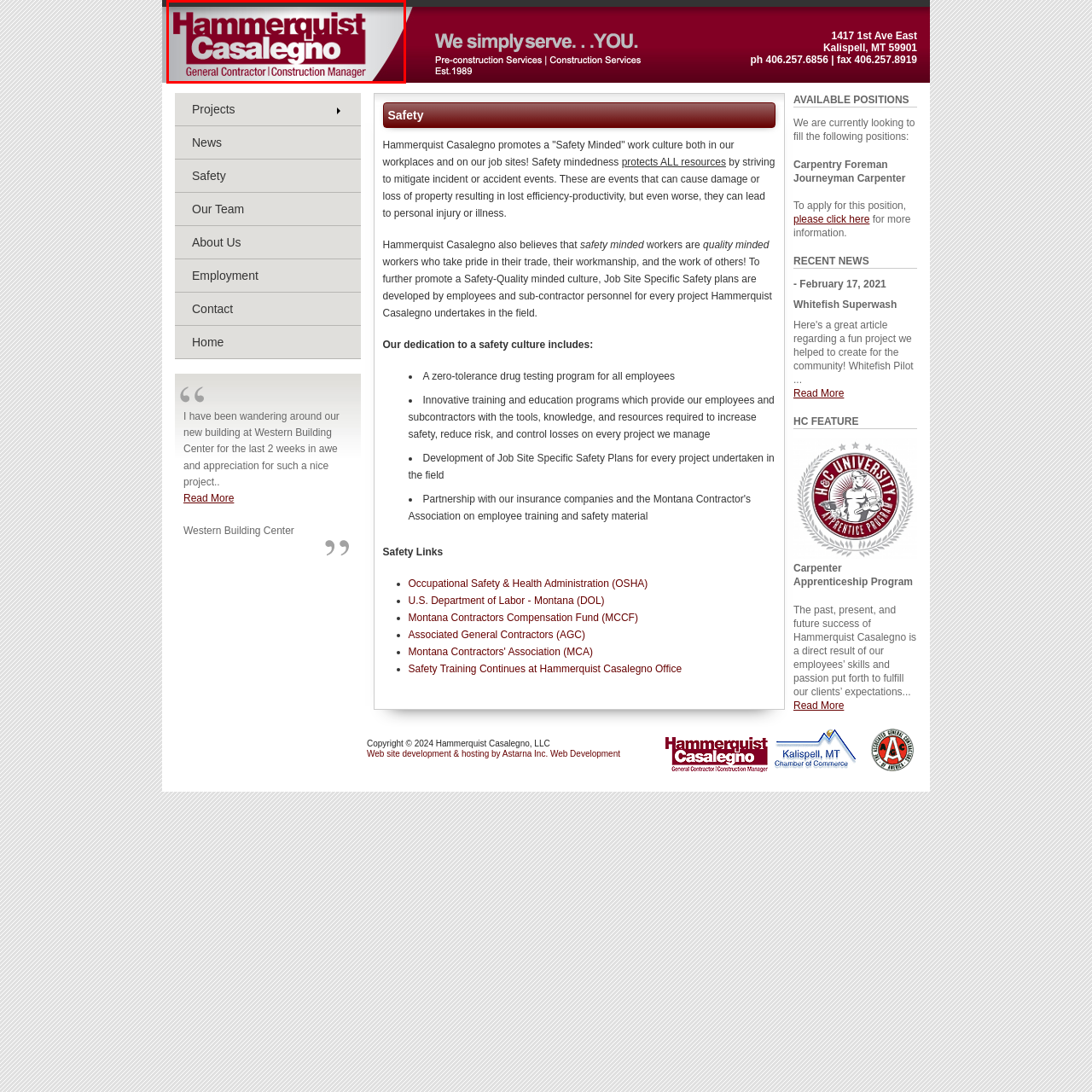Provide an elaborate description of the image marked by the red boundary.

The image features the logo of Hammerquist Casalegno, a prominent general contractor and construction manager. The logo showcases the company name prominently in bold, maroon lettering, emphasizing its brand identity. Below the name, the tagline "General Contractor | Construction Manager" is displayed, outlining the company's core services. This visual representation reflects Hammerquist Casalegno's commitment to quality and professionalism in the construction industry, establishing trust and recognition among clients and partners.